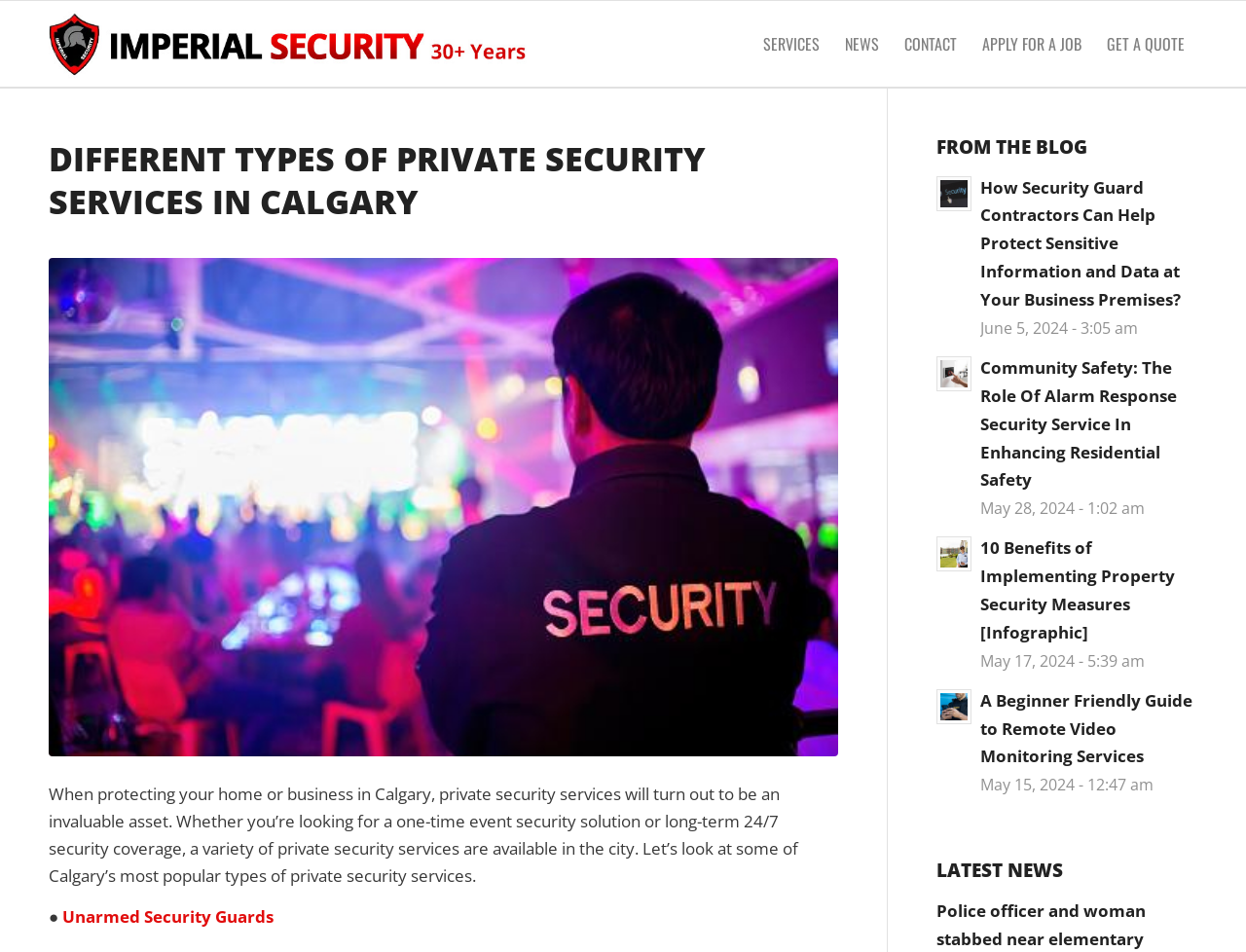Given the description of the UI element: "title="Search" value="ok"", predict the bounding box coordinates in the form of [left, top, right, bottom], with each value being a float between 0 and 1.

None